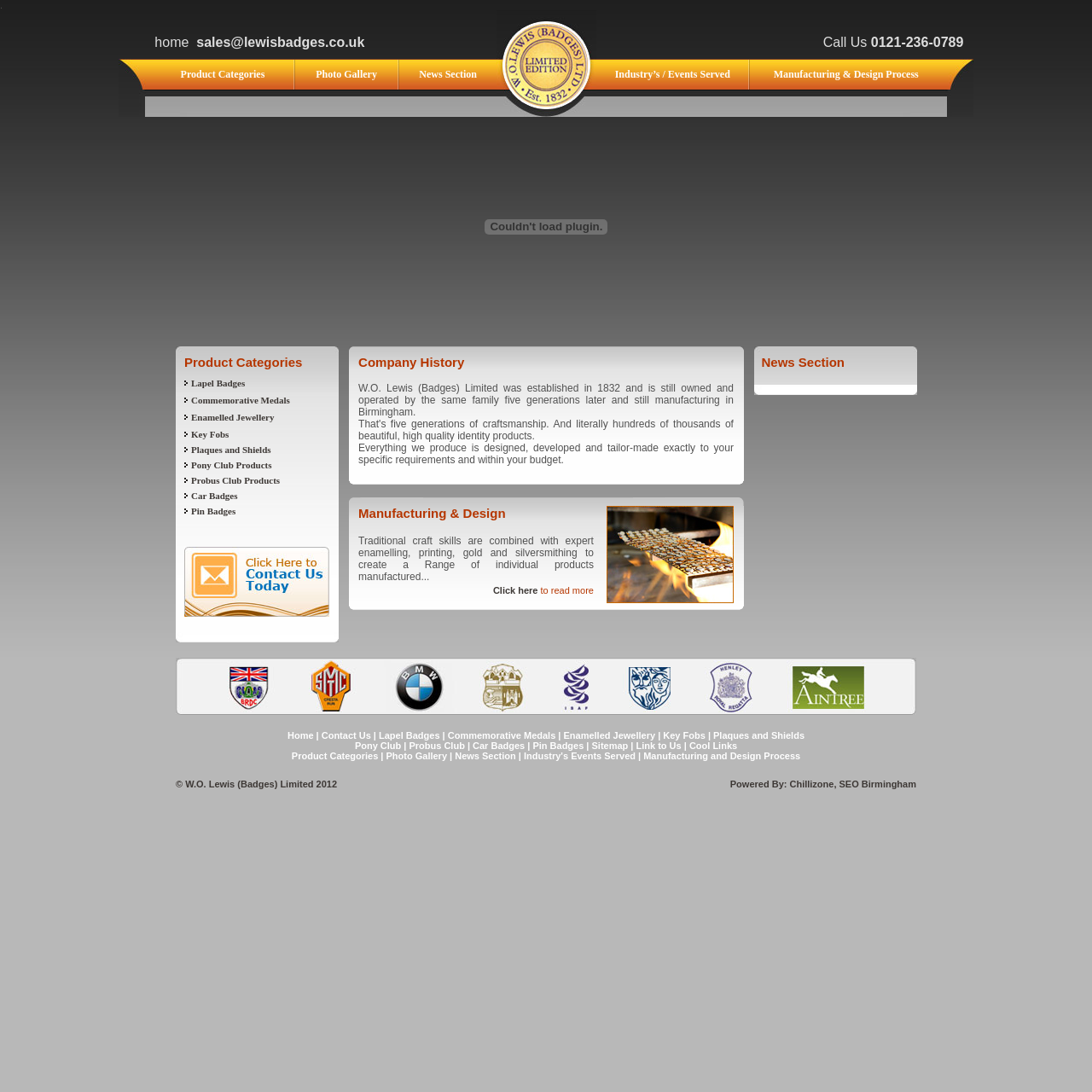What is the last item listed under 'Industry’s / Events Served'?
Look at the image and answer the question using a single word or phrase.

Manufacturing & Design Process